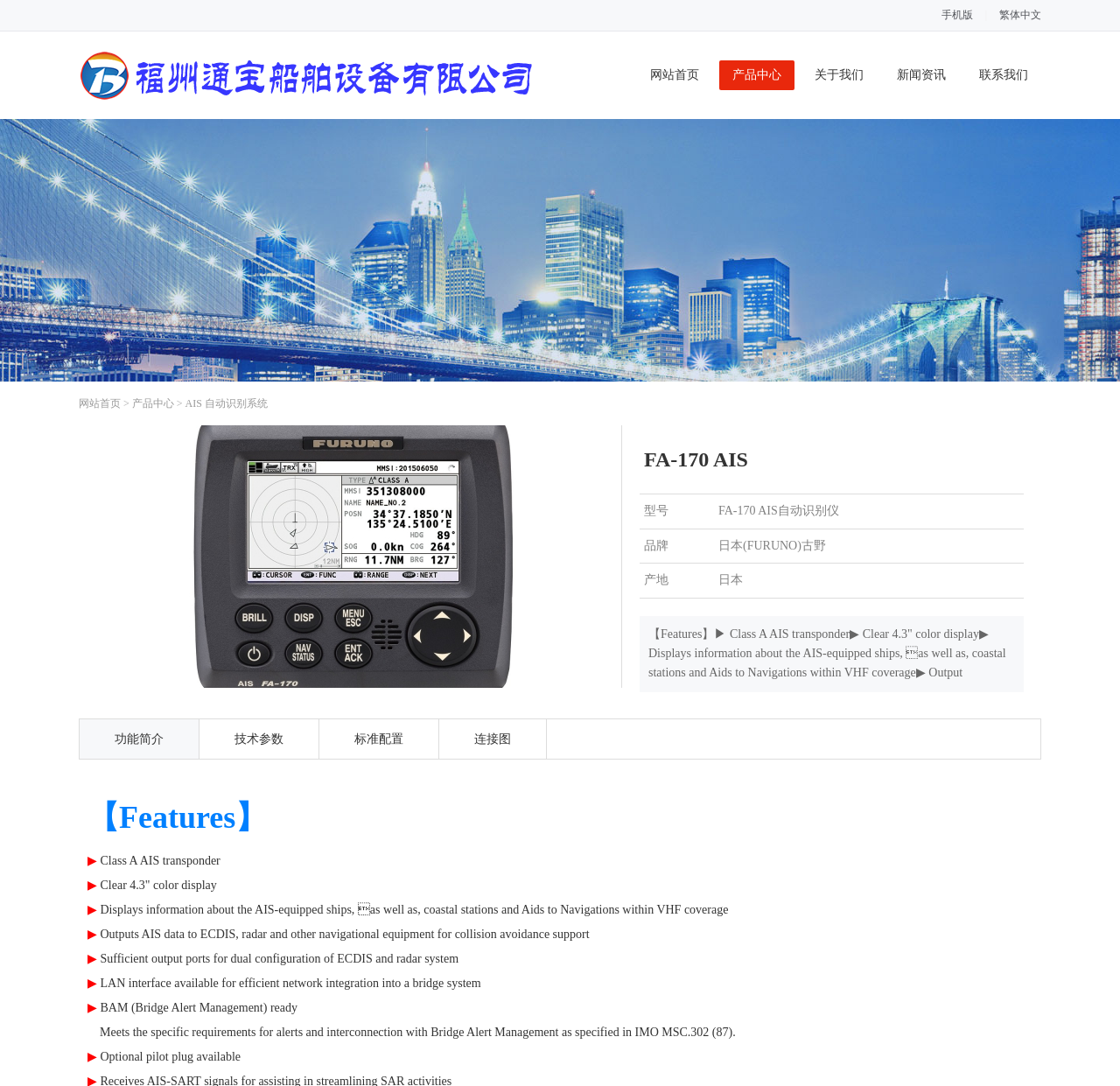What is the brand of the FA-170 AIS?
Can you provide an in-depth and detailed response to the question?

I found the answer by looking at the '品牌' section, which is located below the '型号' section, and it says '日本(FURUNO)古野'.